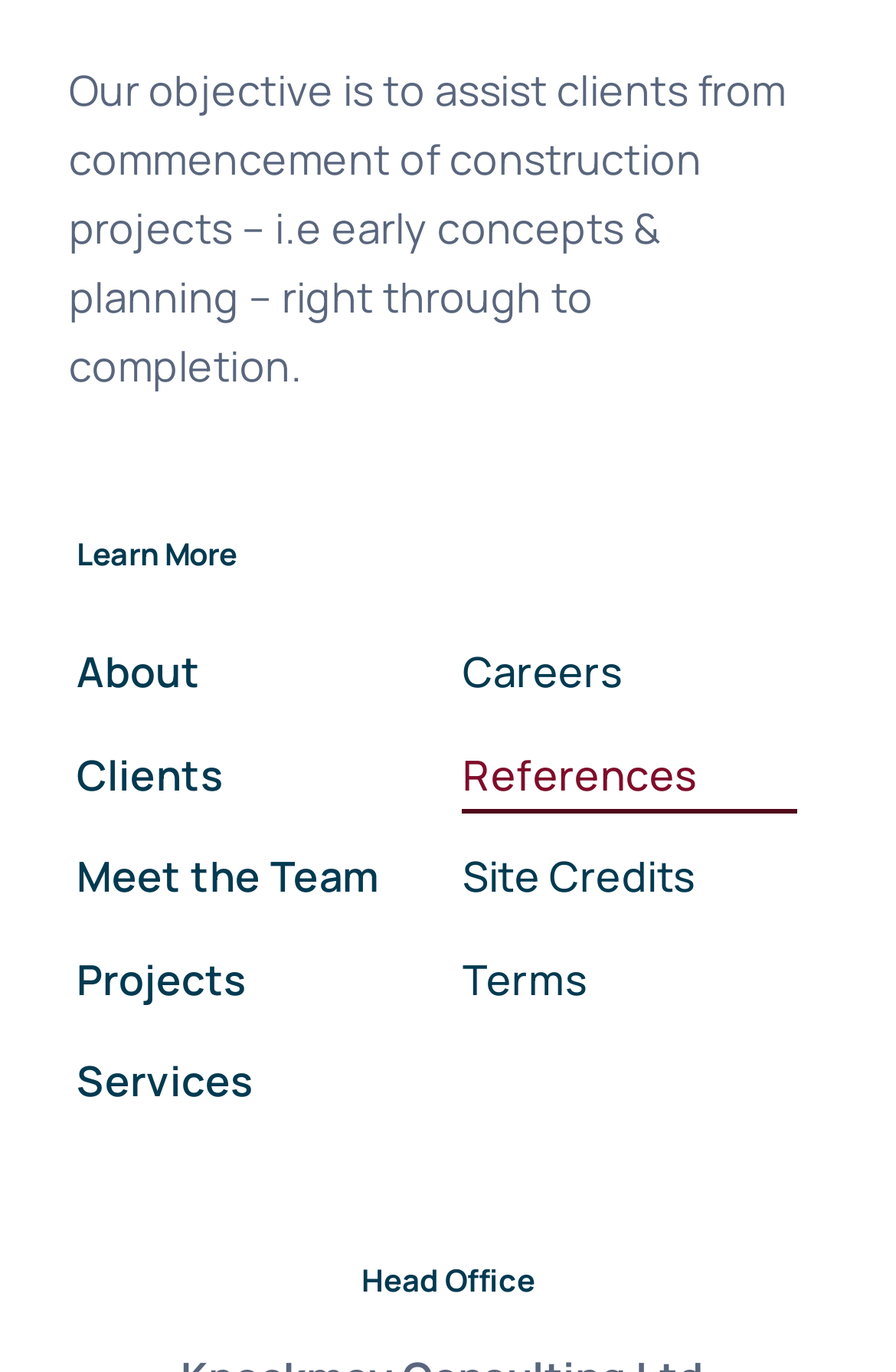Specify the bounding box coordinates of the area to click in order to follow the given instruction: "Explore the Projects section."

[0.086, 0.688, 0.459, 0.743]